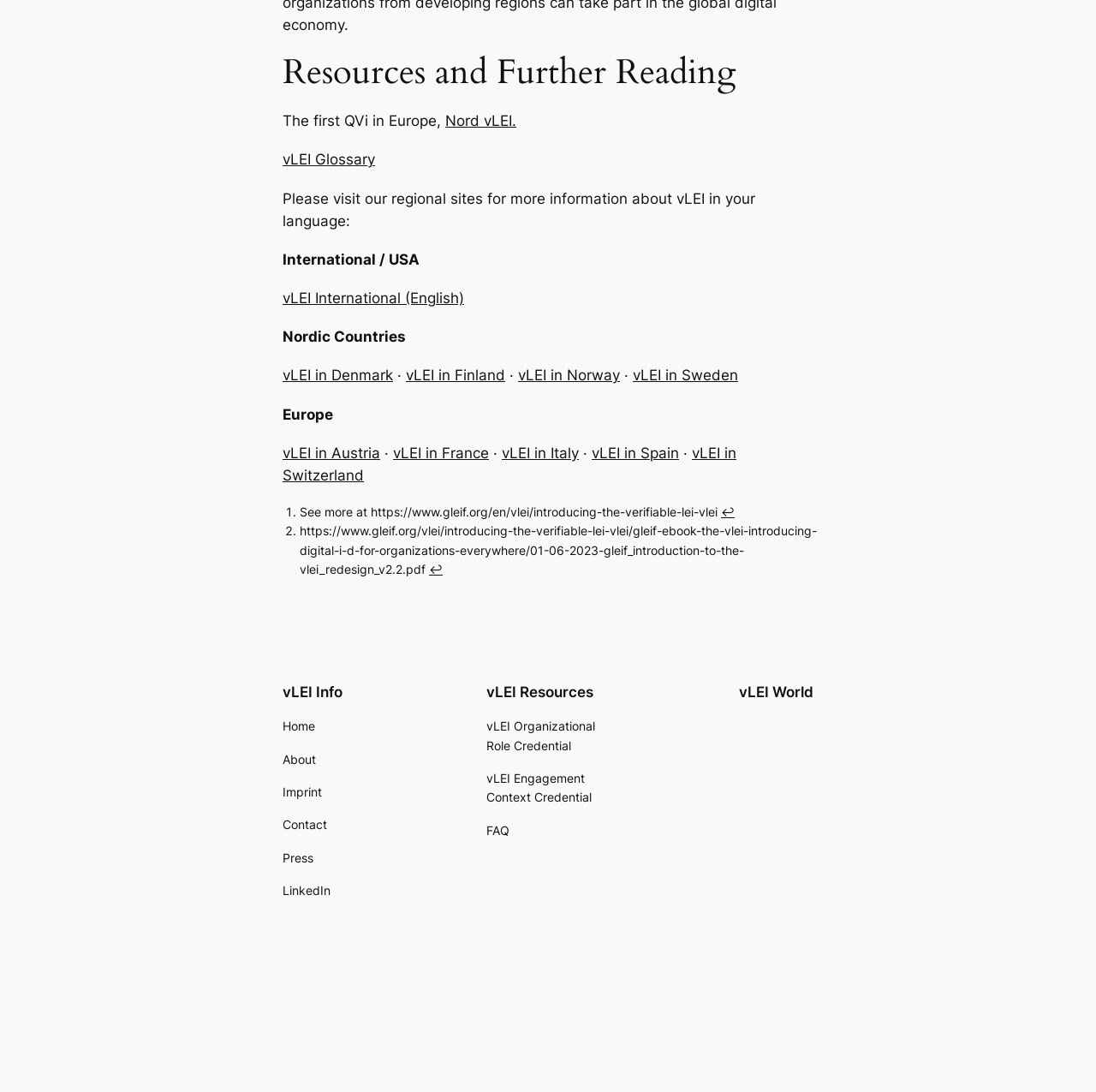Using details from the image, please answer the following question comprehensively:
What is the first QVi in Europe?

The answer can be found in the StaticText element with the text 'The first QVi in Europe,' which is followed by a link 'Nord vLEI.'